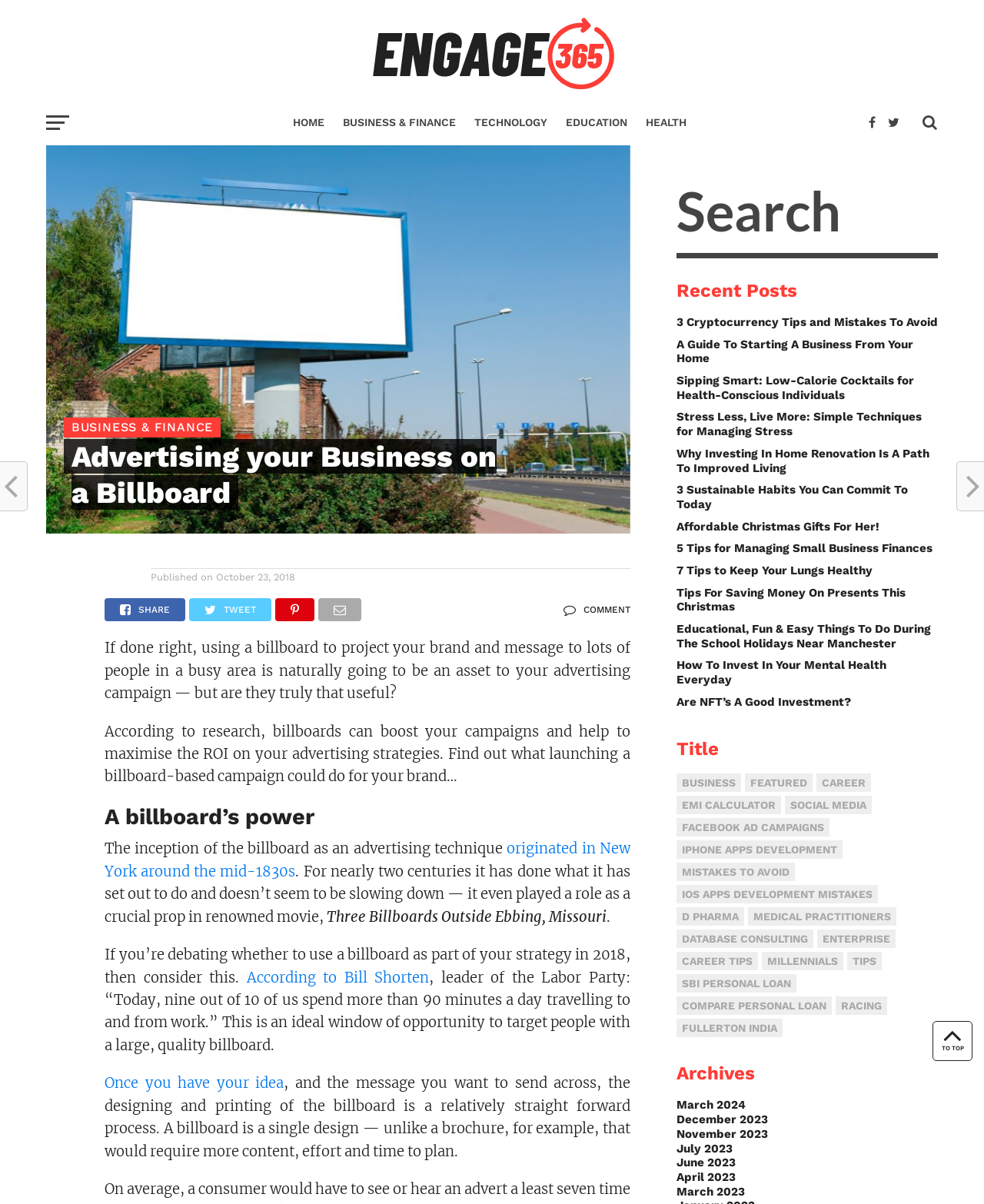Using the provided element description: "Racing", determine the bounding box coordinates of the corresponding UI element in the screenshot.

[0.849, 0.828, 0.902, 0.843]